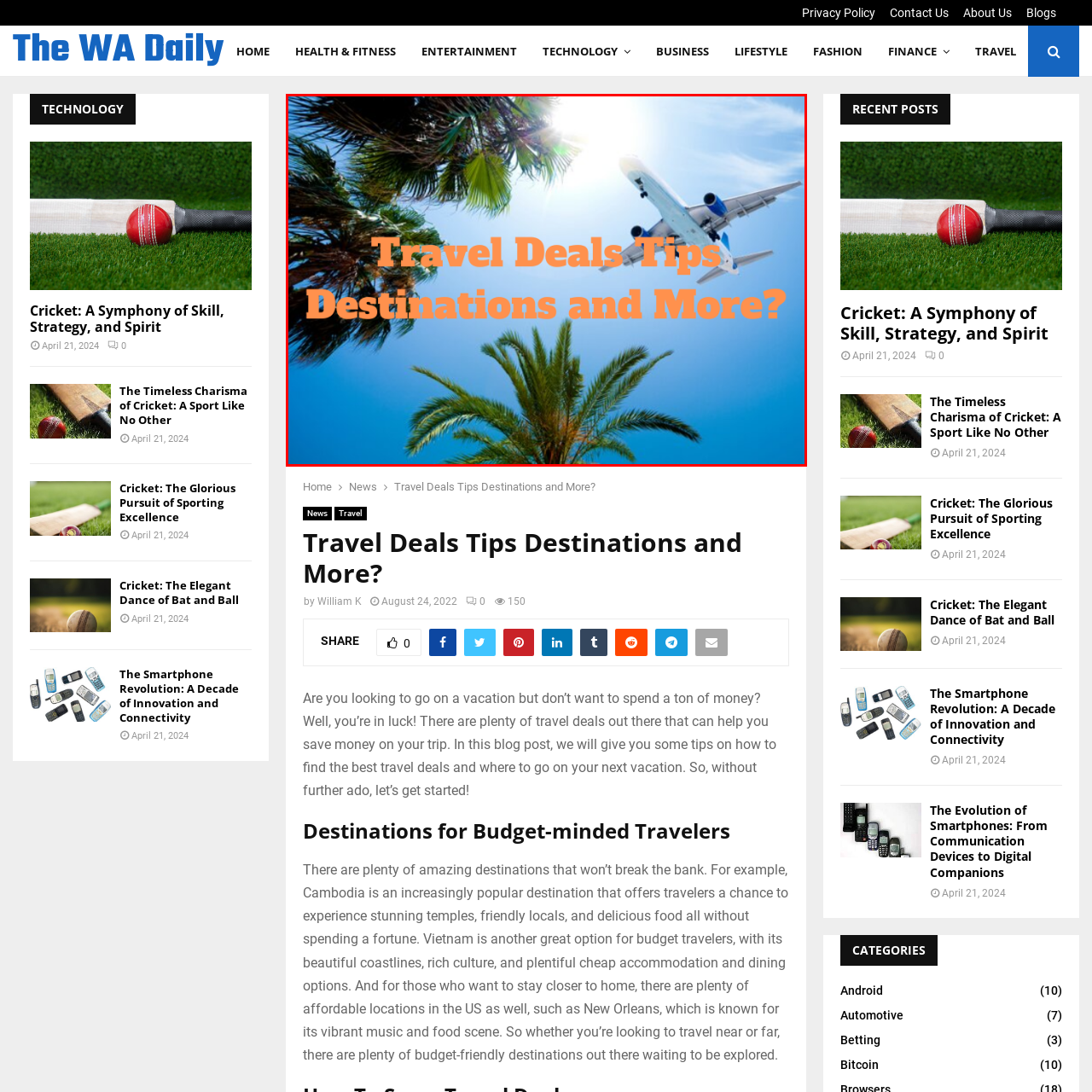Provide a thorough description of the scene captured within the red rectangle.

The image captures a vibrant travel-themed scene featuring an airplane soaring against a bright, sunny sky, framed by lush palm trees. The foreground prominently displays the text "Travel Deals Tips Destinations and More?" in a bold, inviting orange font, suggesting a focus on budget-friendly travel options and tips for vacation planning. This eye-catching visual emphasizes the allure of traveling and the promise of discovering affordable destinations, making it perfect for enticing readers interested in exploring travel deals and tips for their next getaway.